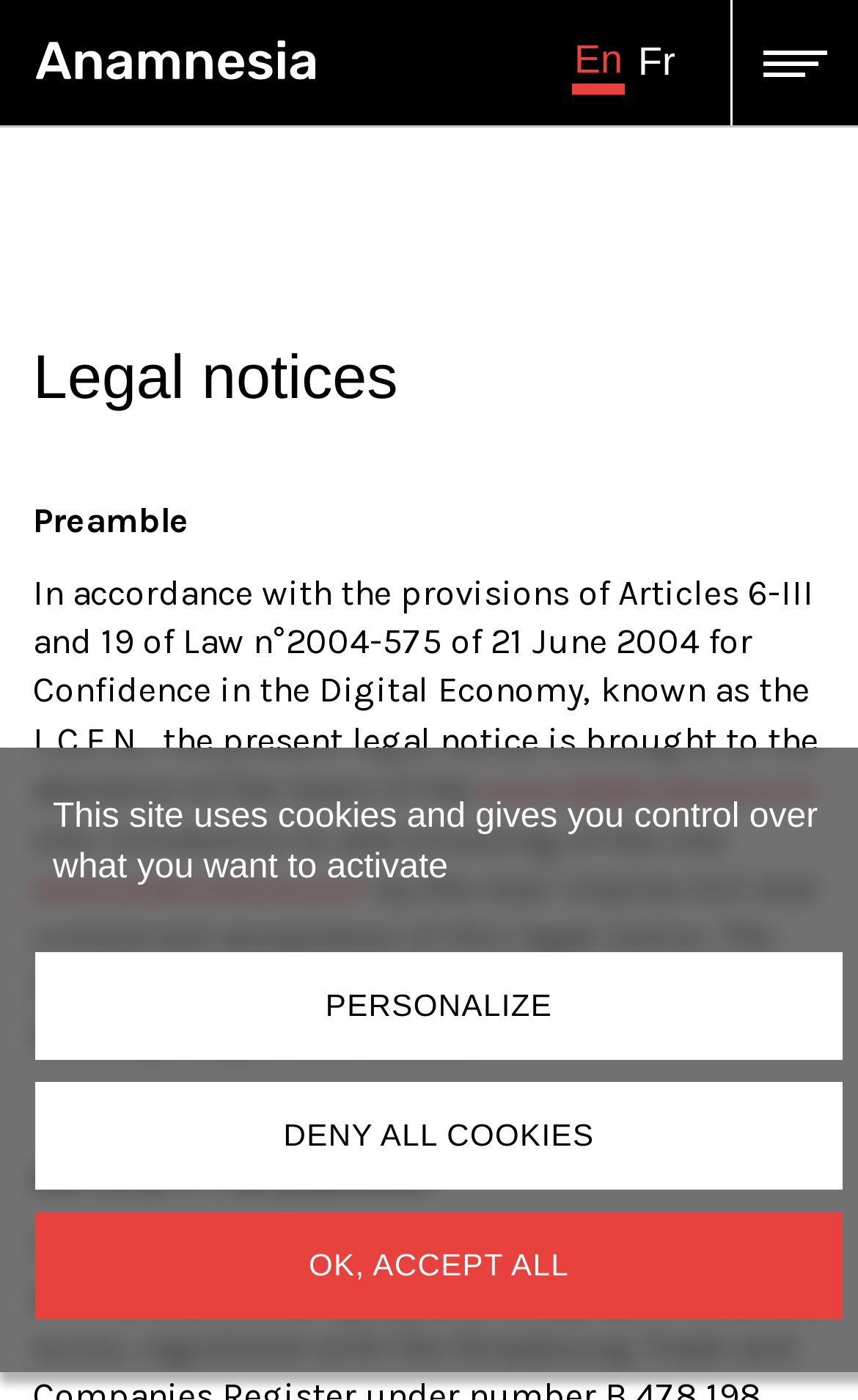What is the topic of the legal notice?
Using the image as a reference, give a one-word or short phrase answer.

Site usage and publisher